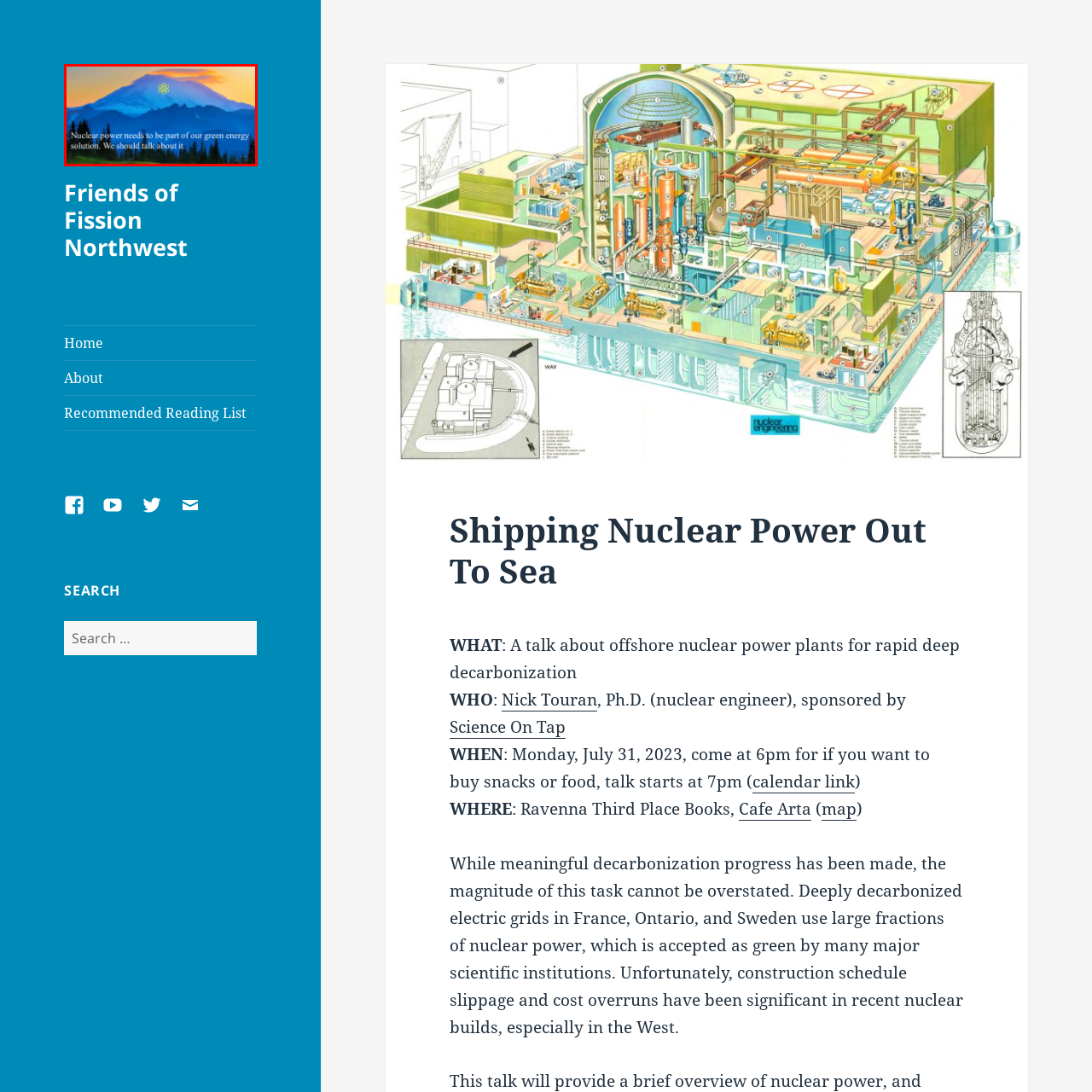Is the sunset depicted in the image serene?
Inspect the image indicated by the red outline and answer the question with a single word or short phrase.

Yes